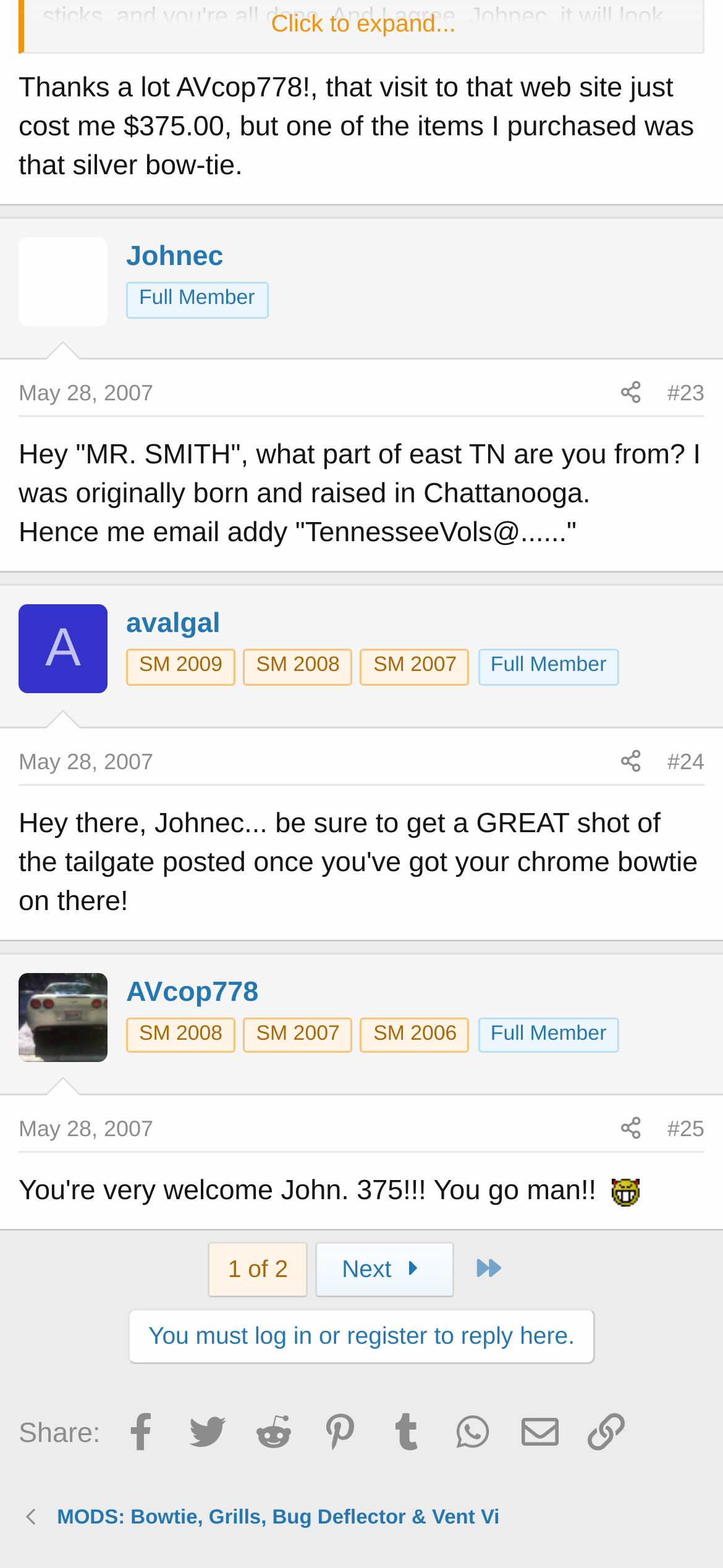Please mark the bounding box coordinates of the area that should be clicked to carry out the instruction: "Reply to the thread".

[0.177, 0.834, 0.823, 0.87]